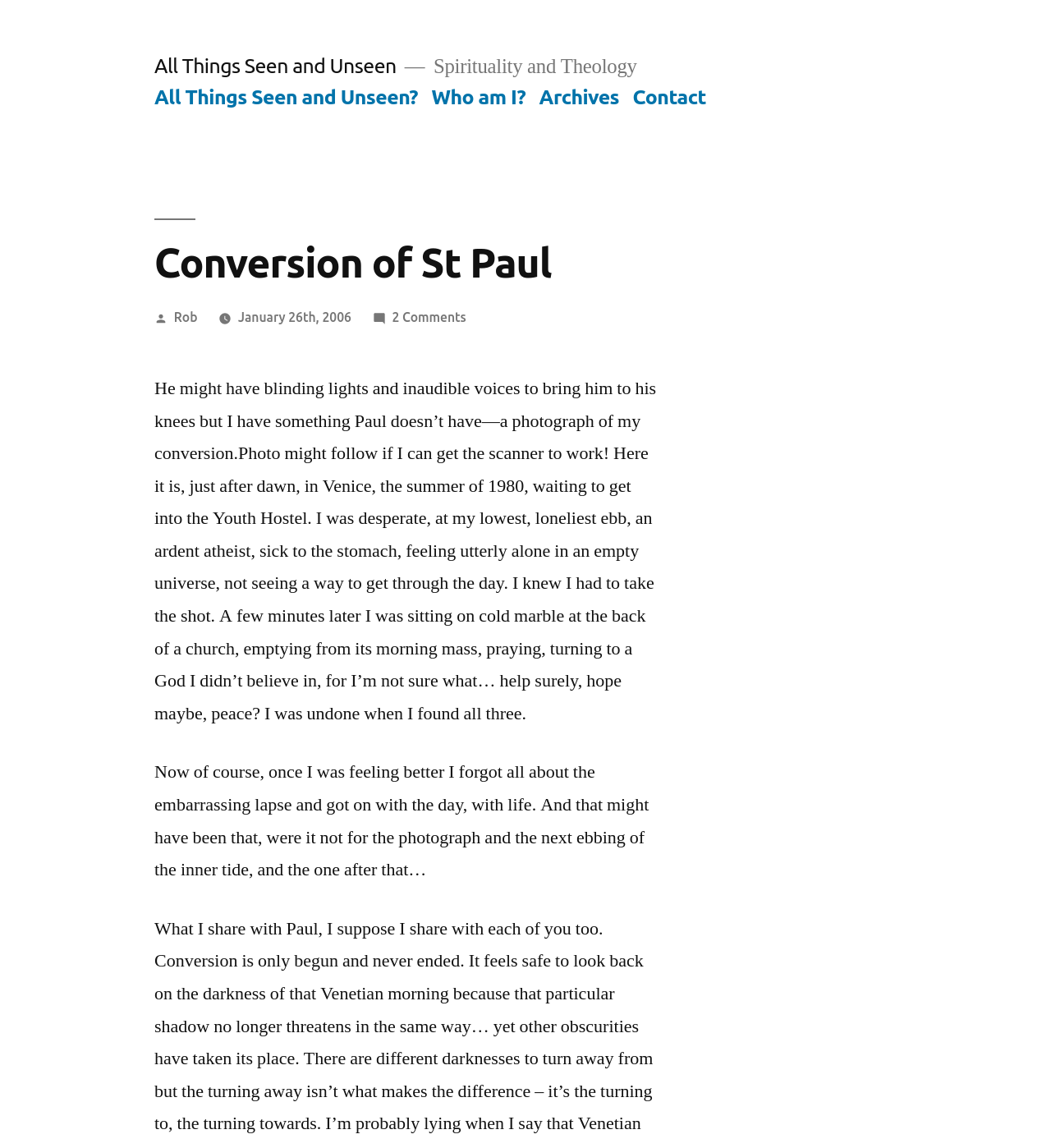Find the bounding box coordinates of the element I should click to carry out the following instruction: "Contact the author".

[0.602, 0.075, 0.672, 0.095]